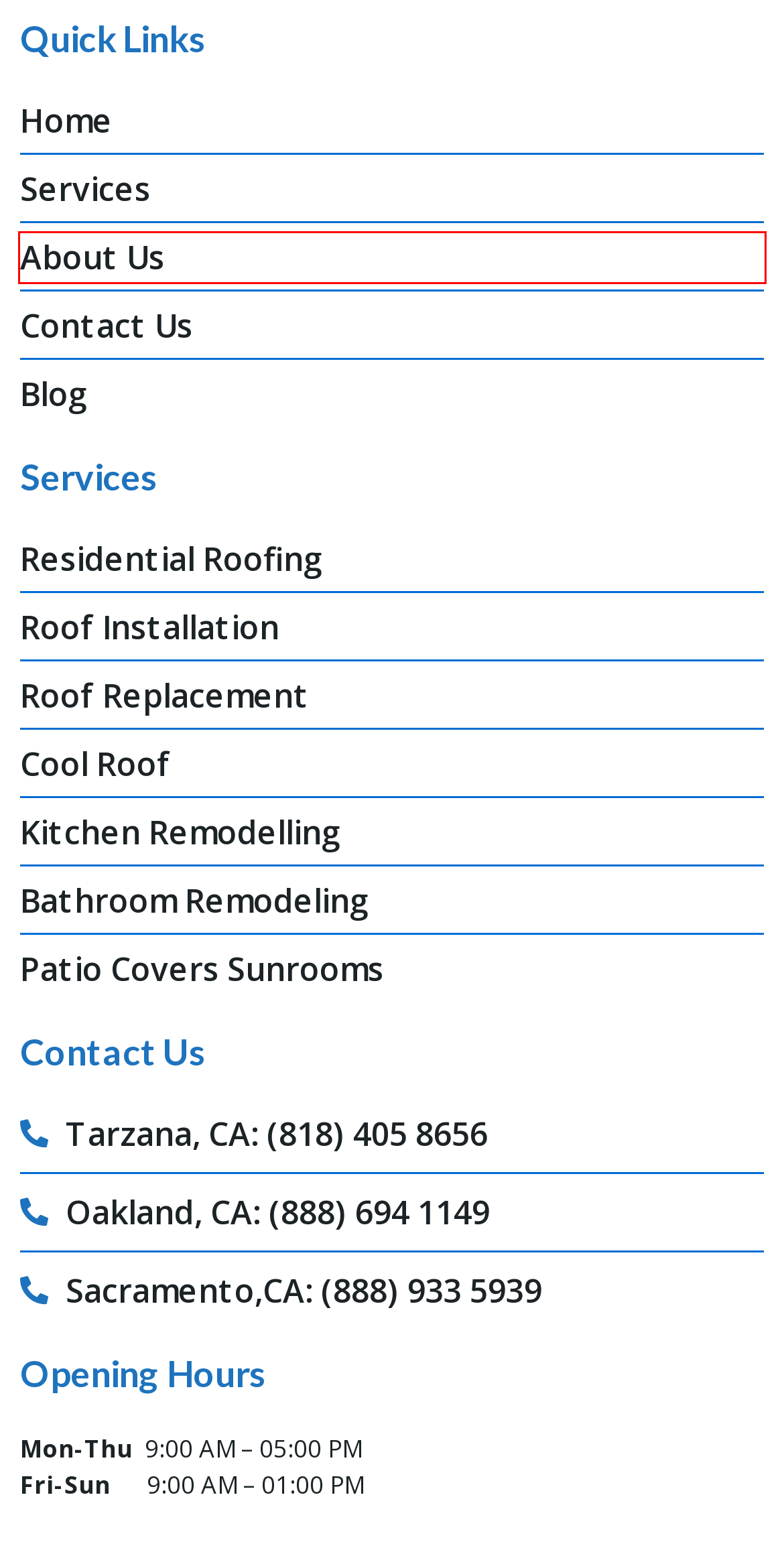Examine the screenshot of a webpage with a red bounding box around an element. Then, select the webpage description that best represents the new page after clicking the highlighted element. Here are the descriptions:
A. Roof Replacement - Citywide Roofing and Remodeling
B. Residential roofing services - Citywide Roofing and Remodeling
C. Cool Roof - Citywide Roofing and Remodeling
D. Services - Citywide Roofing and Remodeling
E. Roof Installation - Citywide Roofing and Remodeling
F. About Us - Citywide Roofing and Remodeling
G. Kitchen Remodelling - Citywide Roofing and Remodeling
H. Blog - Citywide Roofing and Remodeling

F